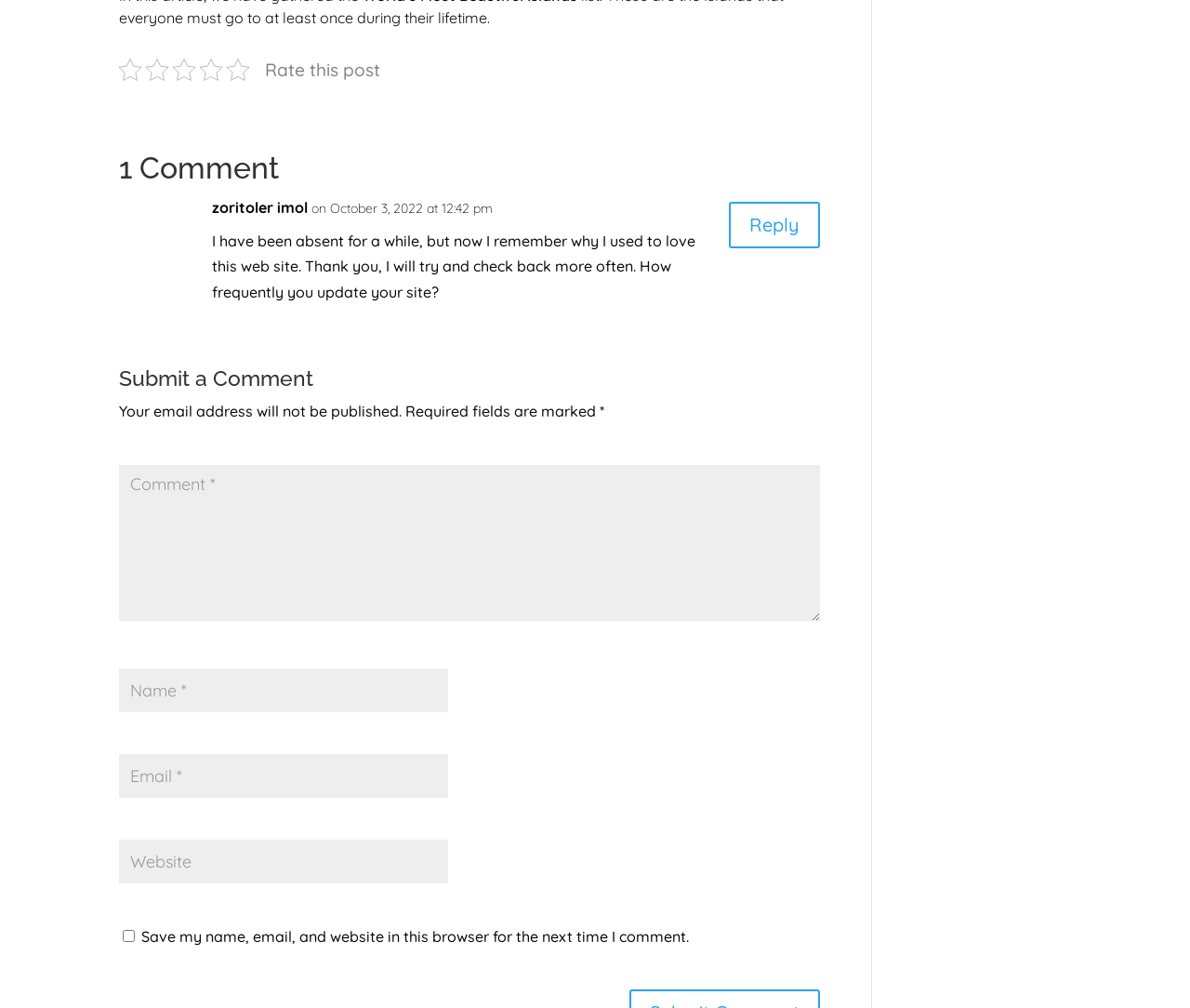Locate the UI element described as follows: "zoritoler imol". Return the bounding box coordinates as four float numbers between 0 and 1 in the order [left, top, right, bottom].

[0.178, 0.194, 0.259, 0.219]